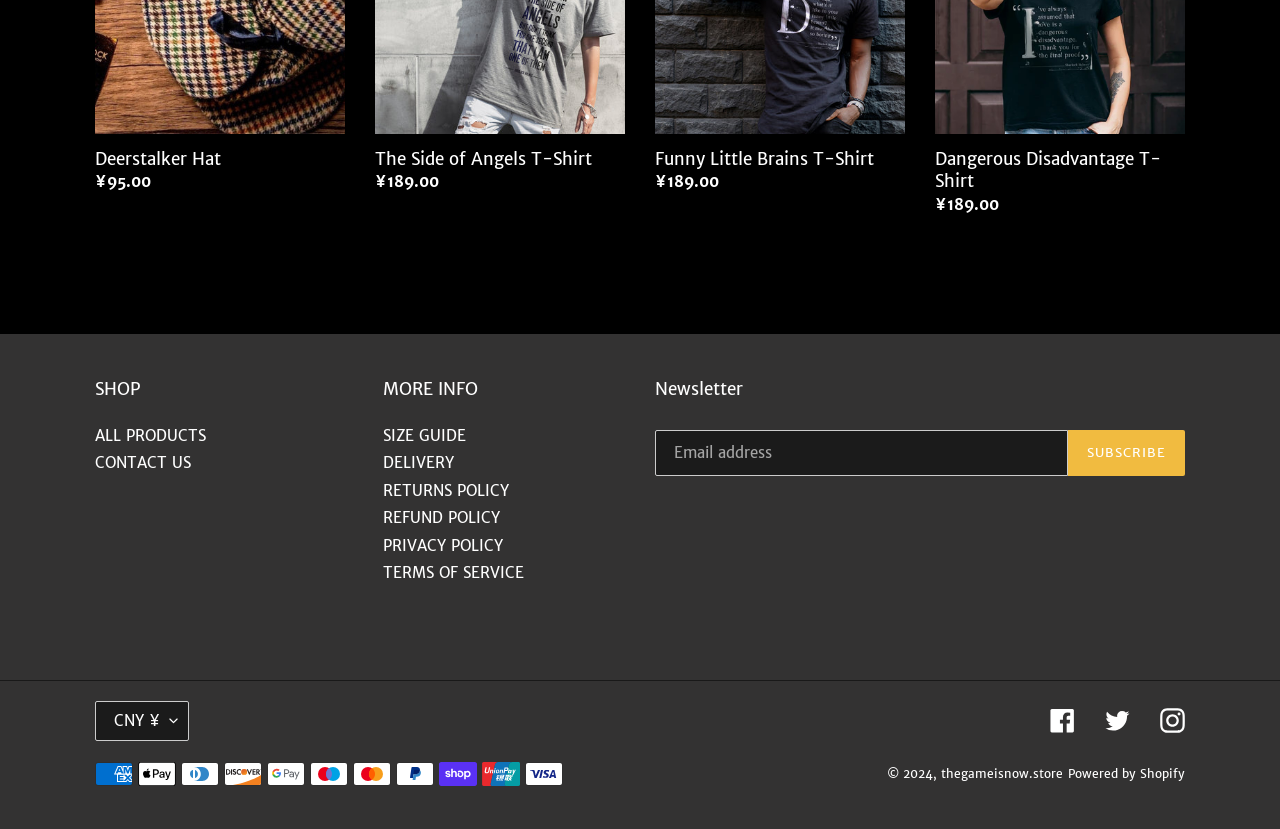Identify the bounding box for the UI element that is described as follows: "Facebook".

[0.82, 0.854, 0.84, 0.884]